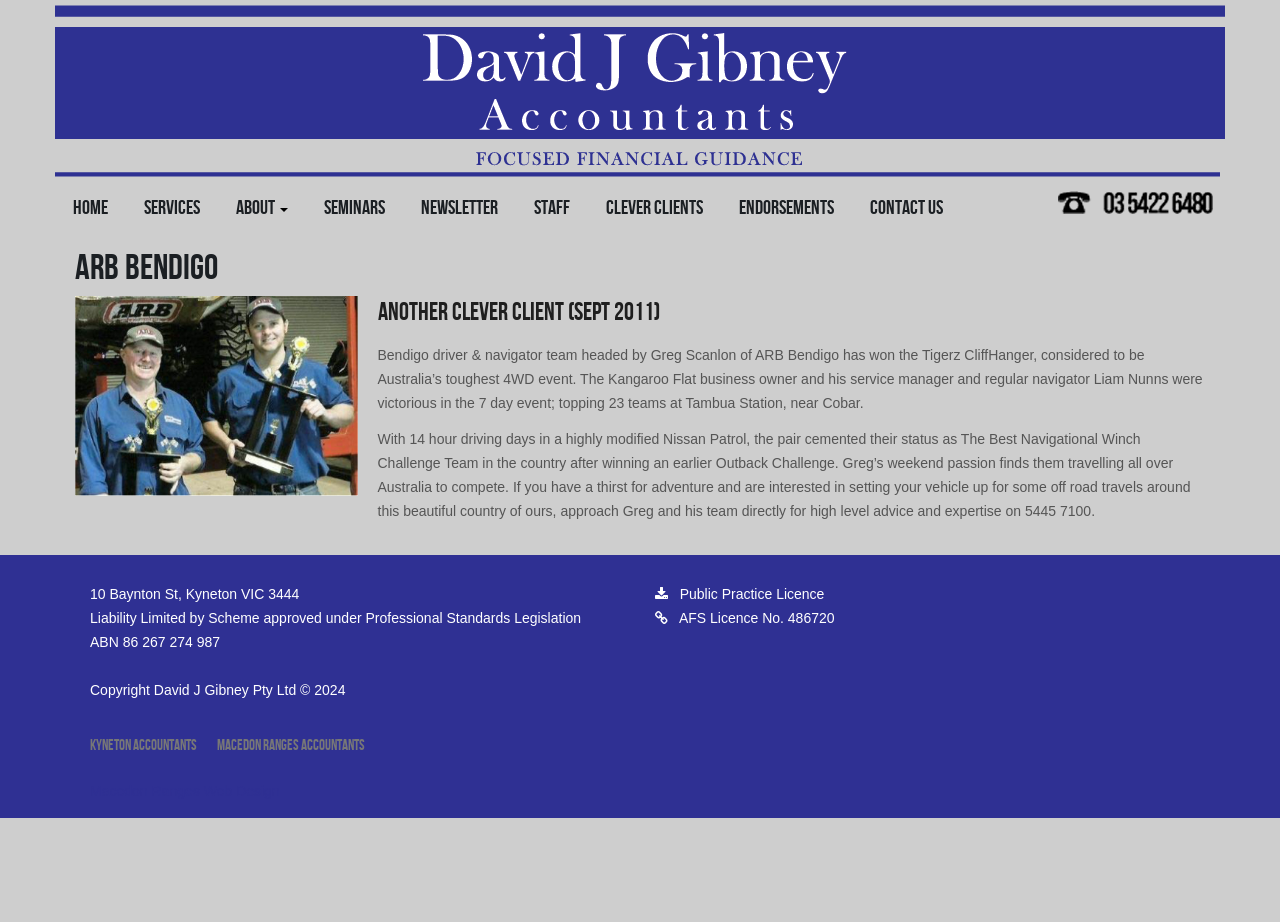Please locate the bounding box coordinates of the element that needs to be clicked to achieve the following instruction: "Click the 'CONTACT US' link". The coordinates should be four float numbers between 0 and 1, i.e., [left, top, right, bottom].

None